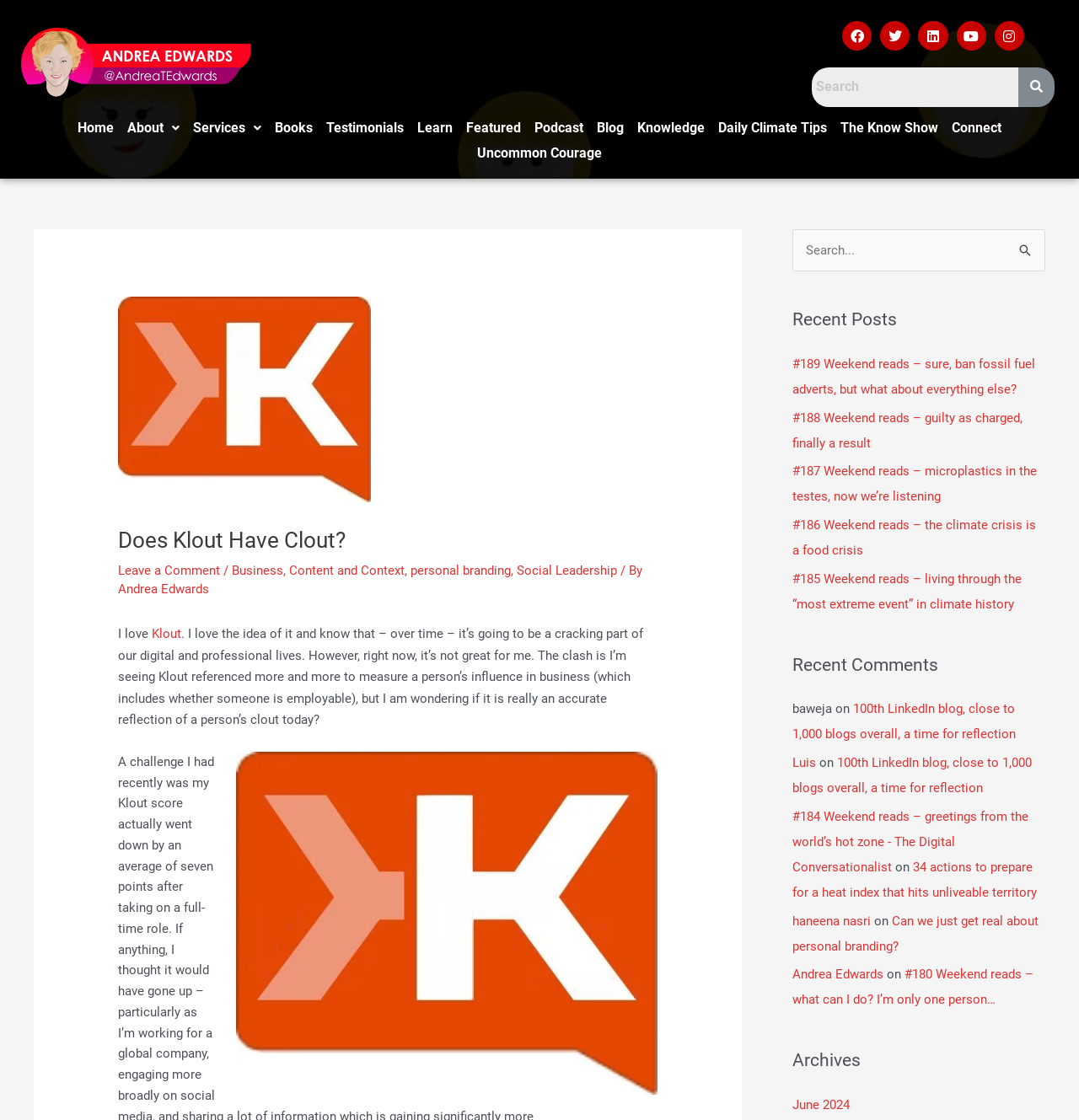What is the topic of the blog post?
Based on the visual details in the image, please answer the question thoroughly.

I found the answer by reading the content of the blog post. The post mentions 'I love Klout' and discusses the idea of Klout and its potential impact on digital and professional lives, indicating that the topic of the post is Klout.